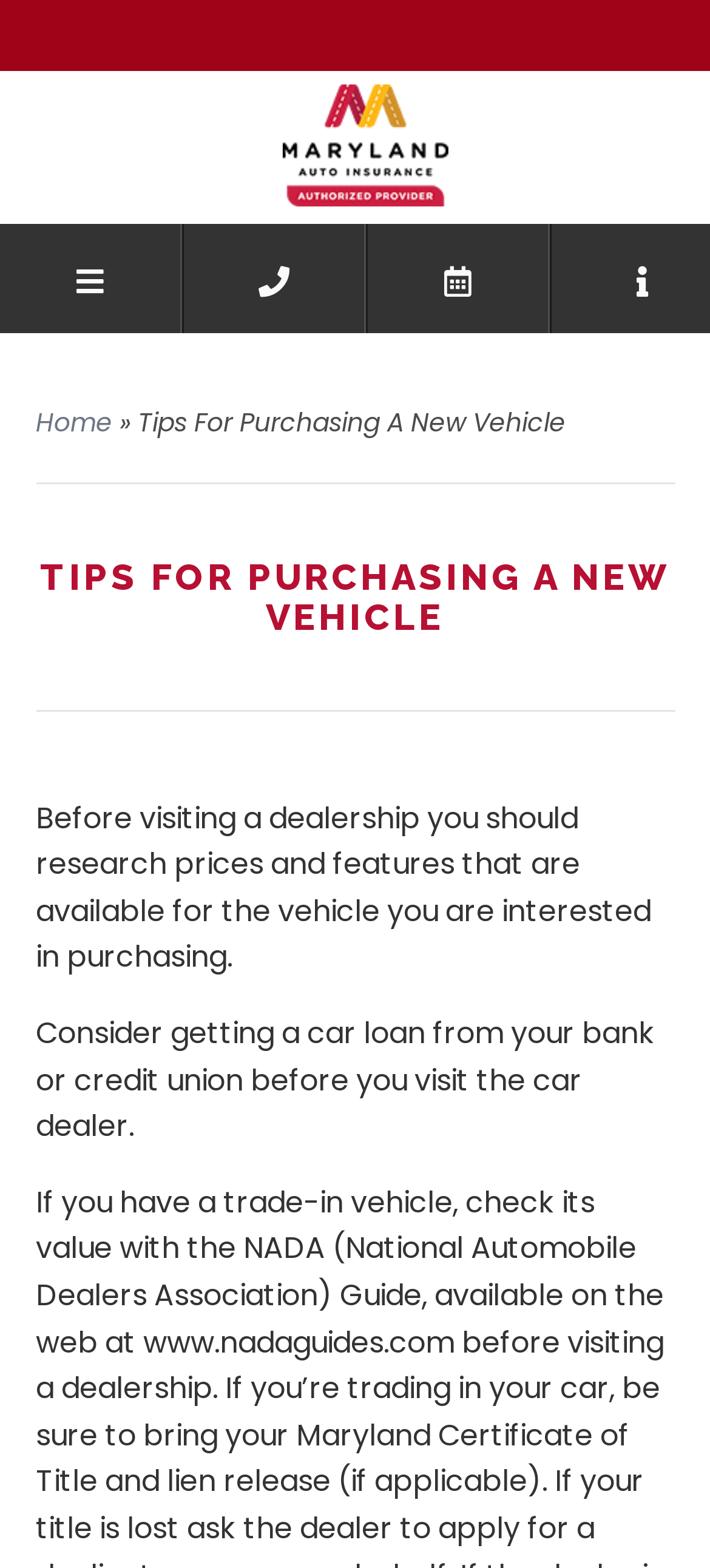Using the details in the image, give a detailed response to the question below:
What is the logo of the insurance company?

The logo of the insurance company is MAIF Insurance Online, which is an image element located at the top of the webpage with a bounding box of [0.398, 0.054, 0.633, 0.132].